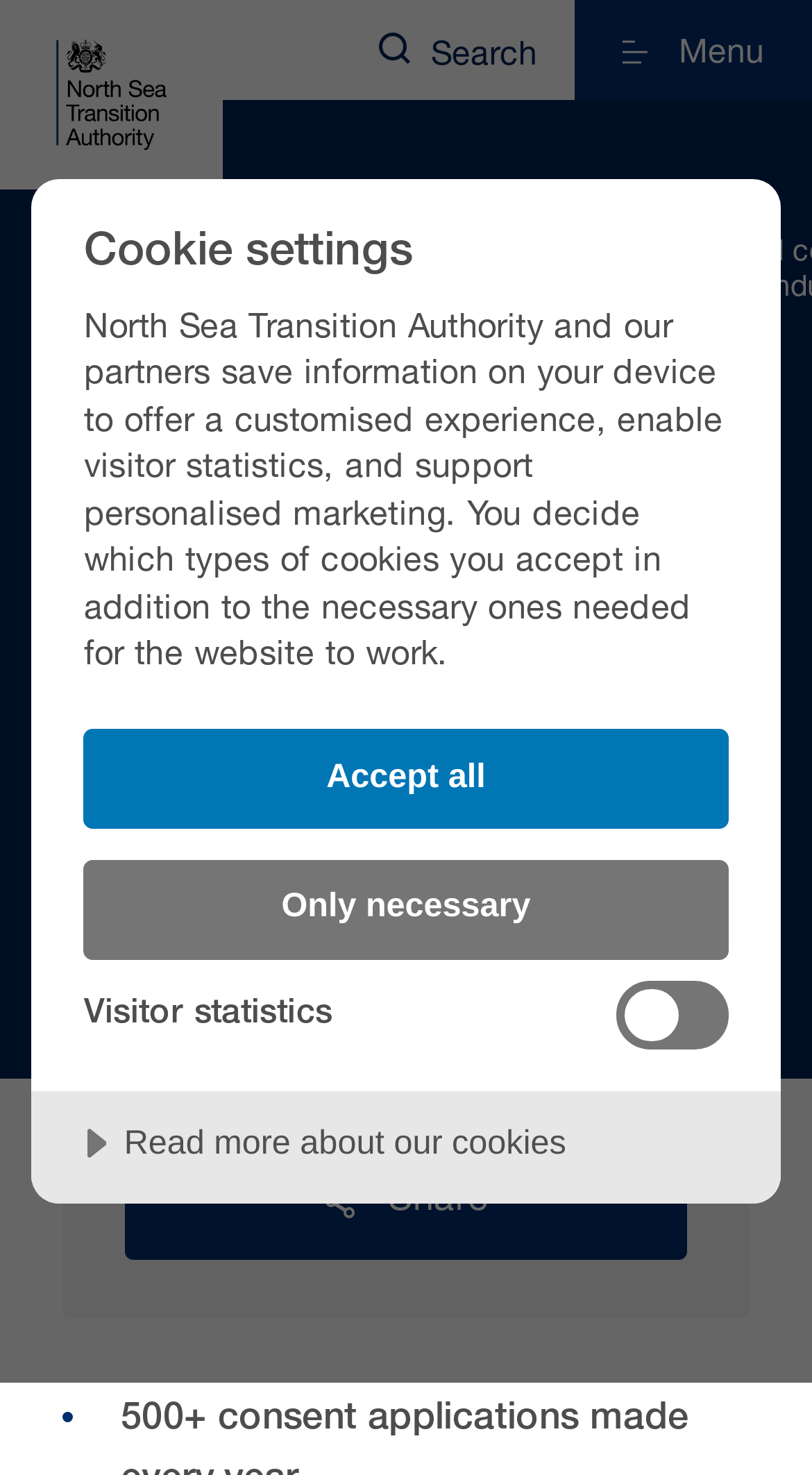Locate the UI element described by Accept all and provide its bounding box coordinates. Use the format (top-left x, top-left y, bottom-right x, bottom-right y) with all values as floating point numbers between 0 and 1.

None